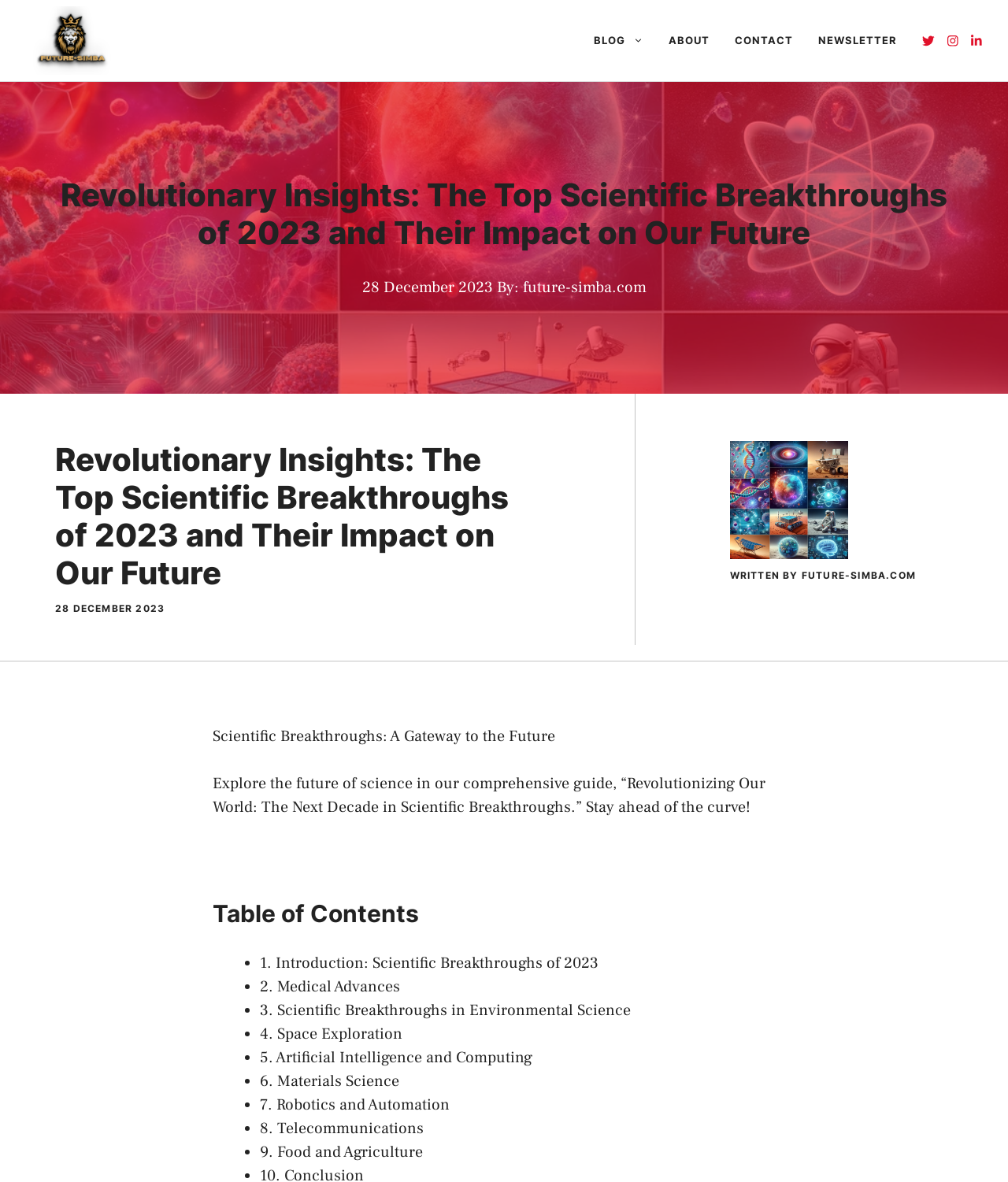Please find and report the bounding box coordinates of the element to click in order to perform the following action: "Click the link to 1. Introduction: Scientific Breakthroughs of 2023". The coordinates should be expressed as four float numbers between 0 and 1, in the format [left, top, right, bottom].

[0.258, 0.806, 0.594, 0.823]